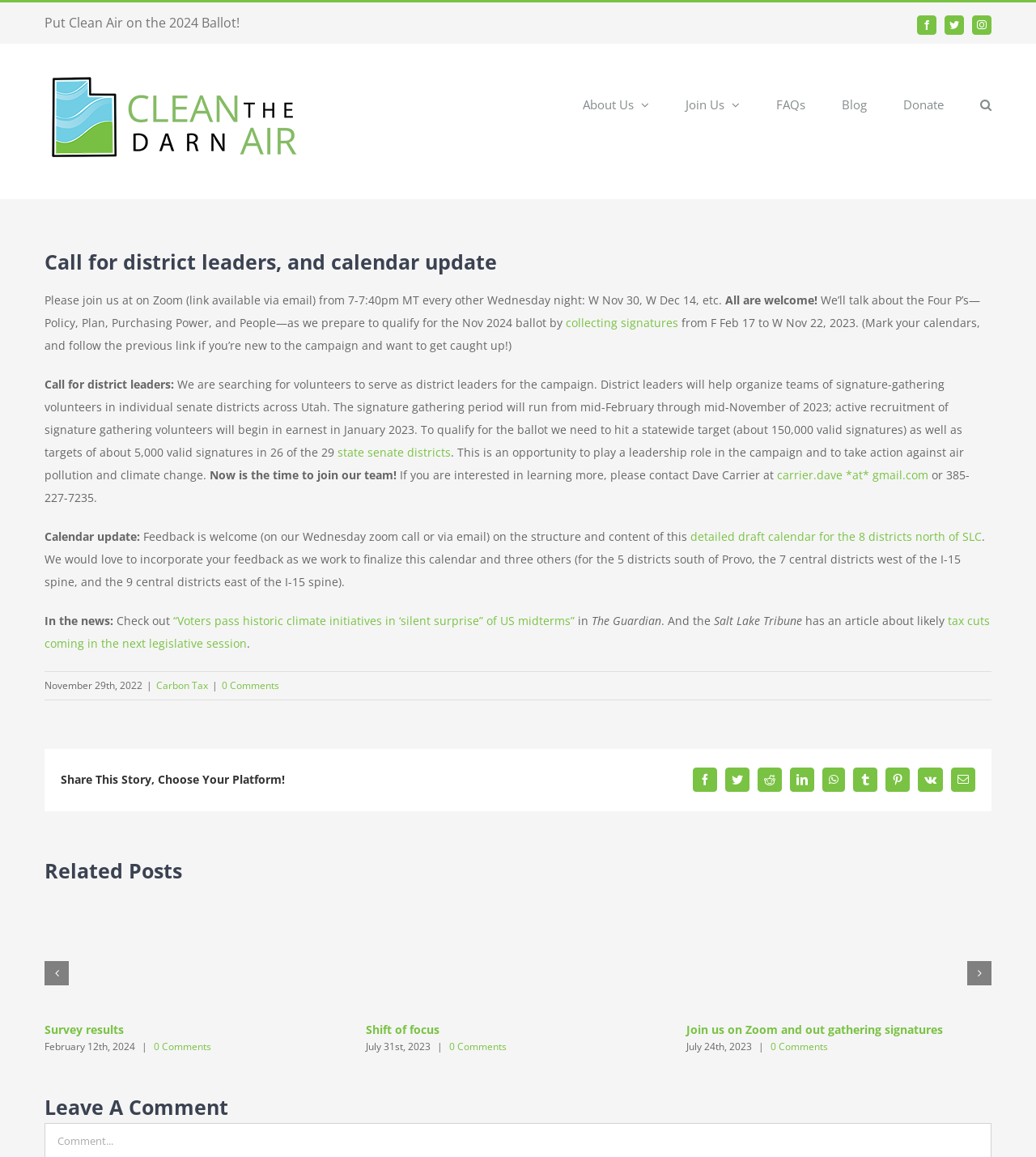Locate the bounding box coordinates of the element to click to perform the following action: 'Join us on Zoom'. The coordinates should be given as four float values between 0 and 1, in the form of [left, top, right, bottom].

[0.546, 0.272, 0.655, 0.285]